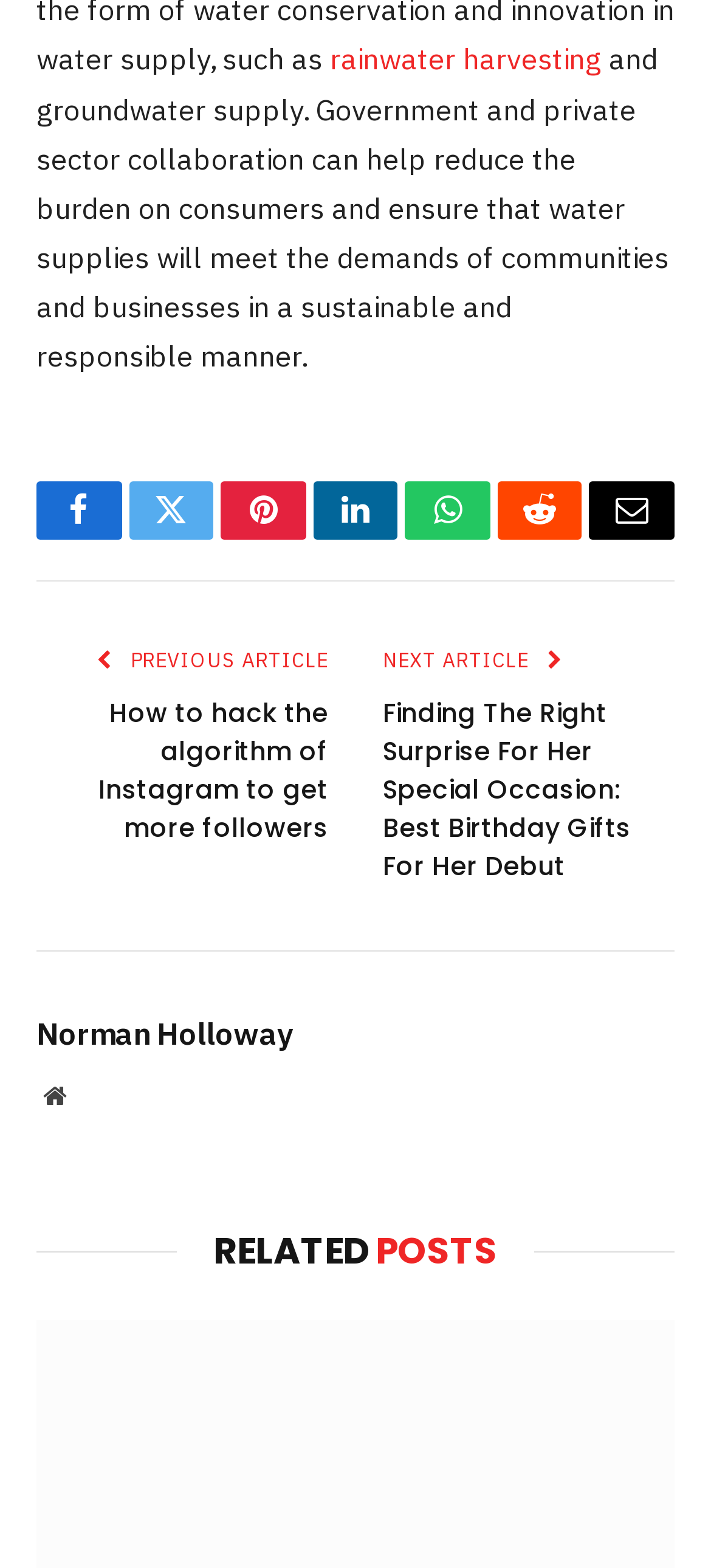What is the title of the previous article?
Using the image, give a concise answer in the form of a single word or short phrase.

How to hack the algorithm of Instagram to get more followers